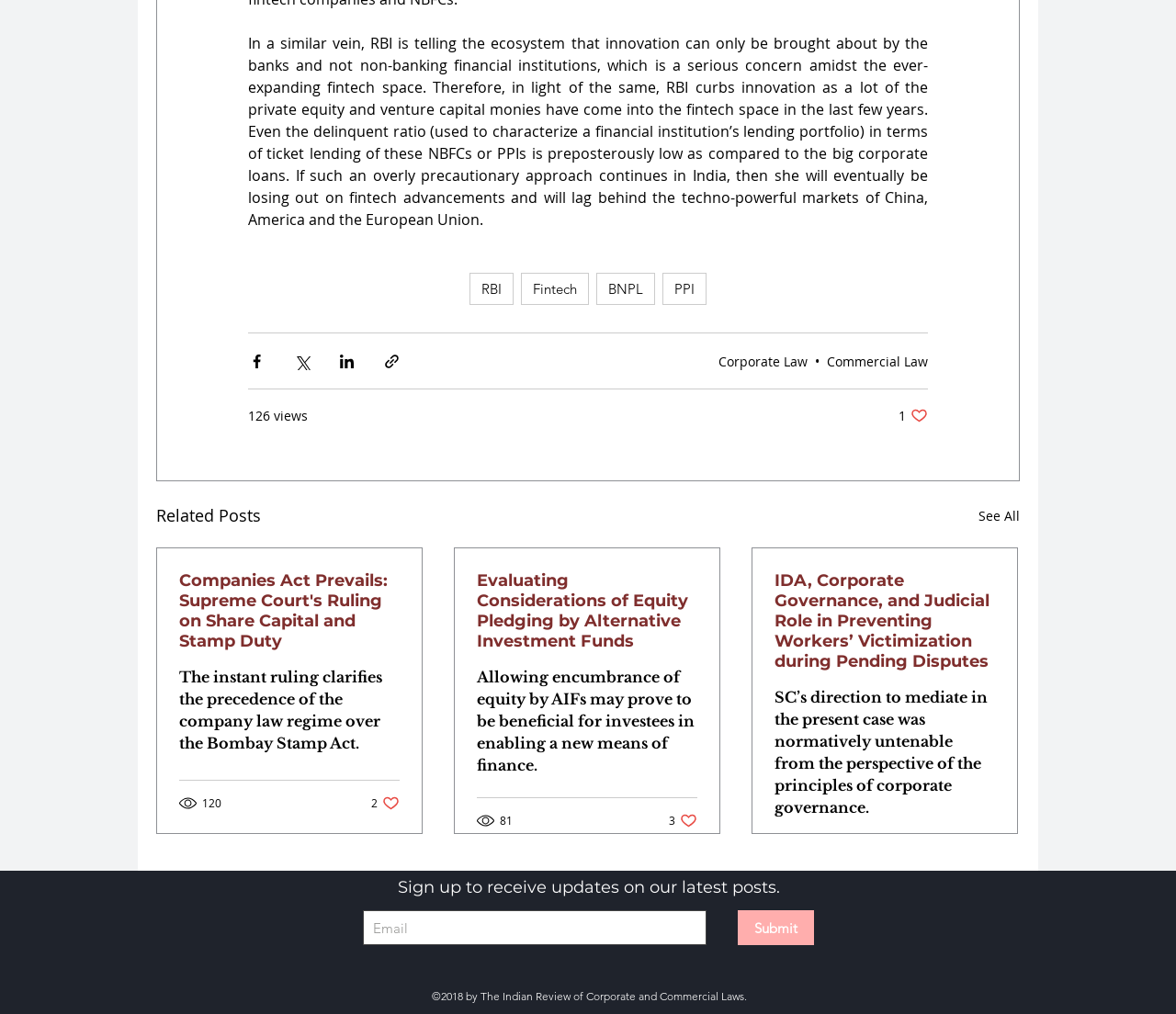Answer briefly with one word or phrase:
What is the topic of the article?

RBI and fintech